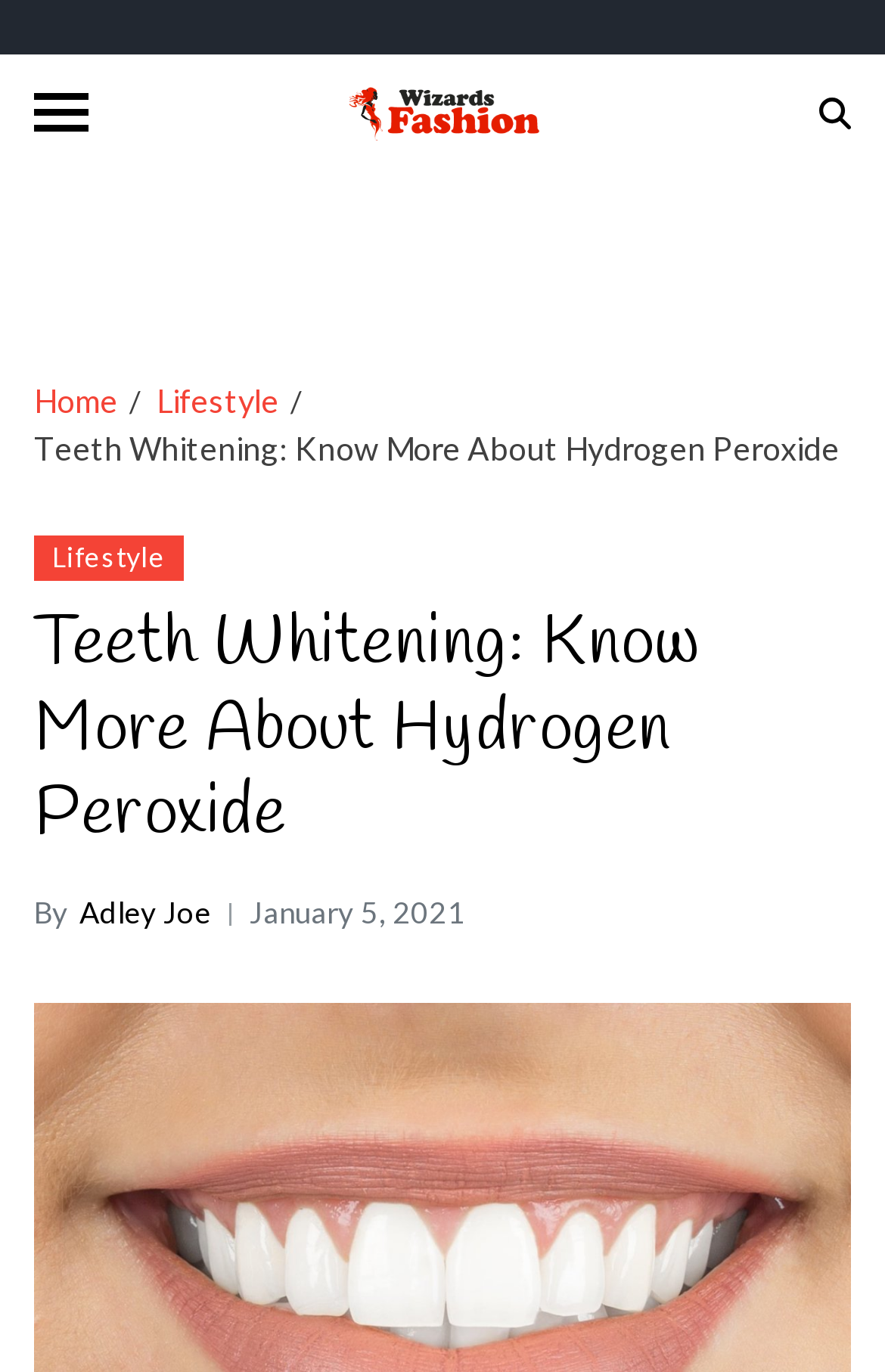Identify the bounding box coordinates for the UI element described as: "Lifestyle". The coordinates should be provided as four floats between 0 and 1: [left, top, right, bottom].

[0.038, 0.391, 0.208, 0.424]